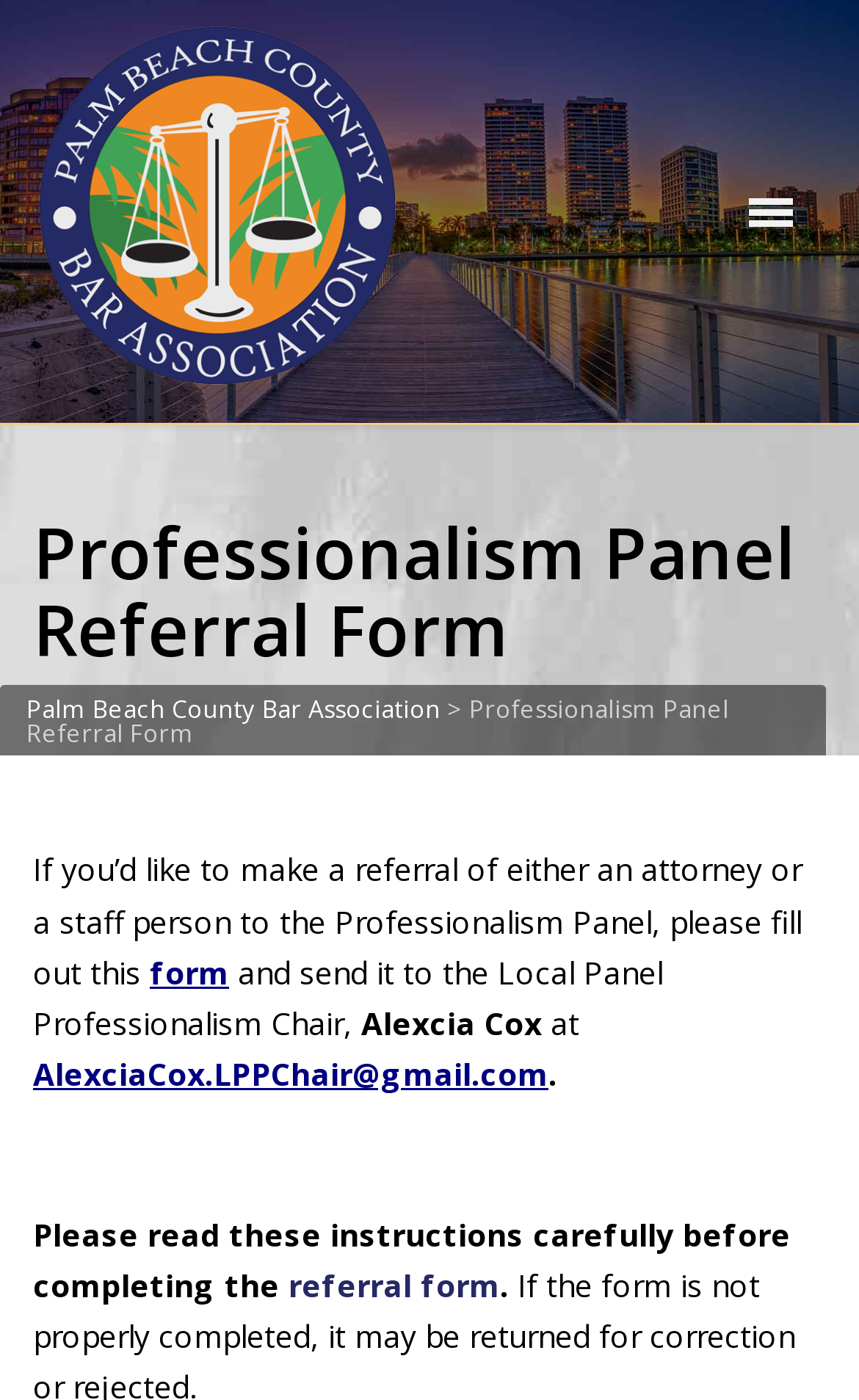Describe the webpage meticulously, covering all significant aspects.

The webpage is a referral form for the Professionalism Panel of the Palm Beach County Bar Association. At the top left of the page, there is a logo of the Palm Beach County Bar Association, which is an image linked to the association's website. Next to the logo, there is a heading that reads "Professionalism Panel Referral Form". 

Below the heading, there is a brief introduction that explains the purpose of the referral form. The introduction is followed by a sentence that instructs the user to fill out the form and send it to the Local Panel Professionalism Chair, Alexcia Cox, at her email address. 

The email address is a clickable link, and Alexcia Cox's name is also displayed on the page. The page then provides further instructions on how to complete the referral form, with a link to the form itself. There are a total of 4 links on the page, including the logo, the association's name, the email address, and the referral form.